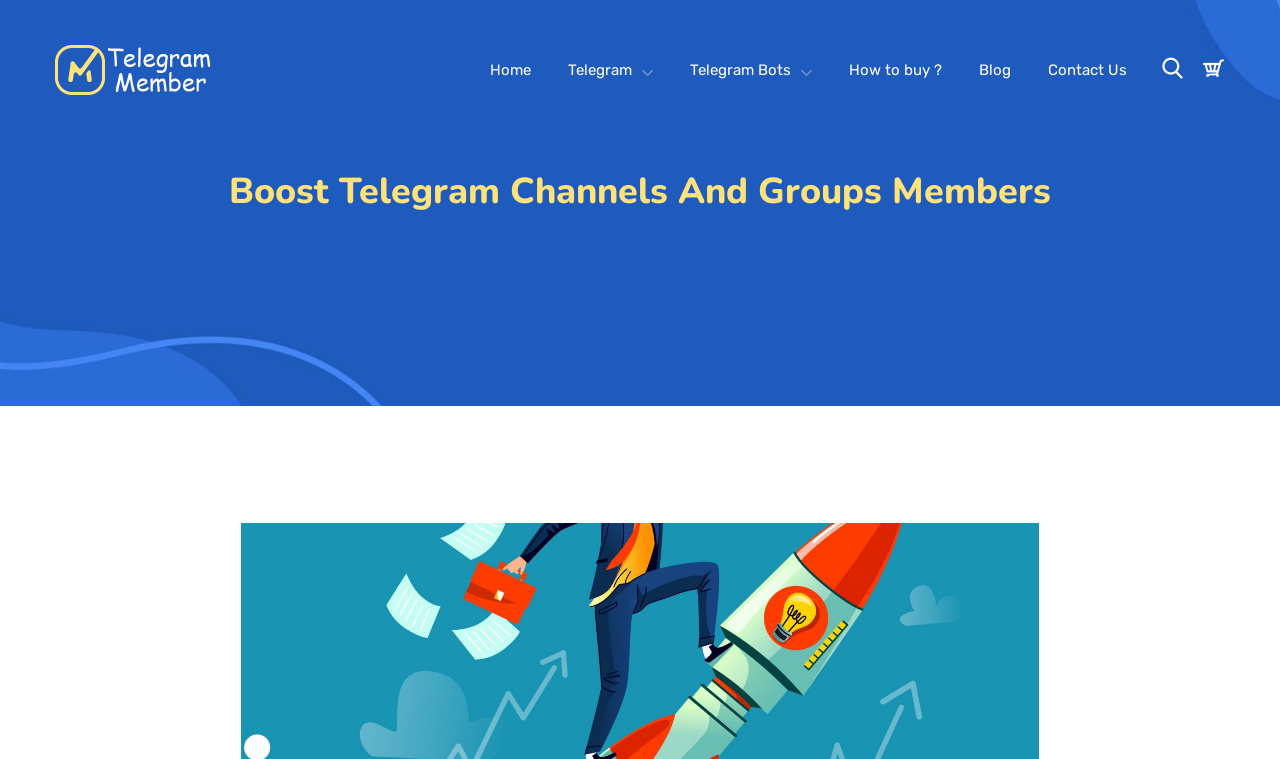Based on the element description How to buy ?, identify the bounding box of the UI element in the given webpage screenshot. The coordinates should be in the format (top-left x, top-left y, bottom-right x, bottom-right y) and must be between 0 and 1.

[0.663, 0.07, 0.736, 0.115]